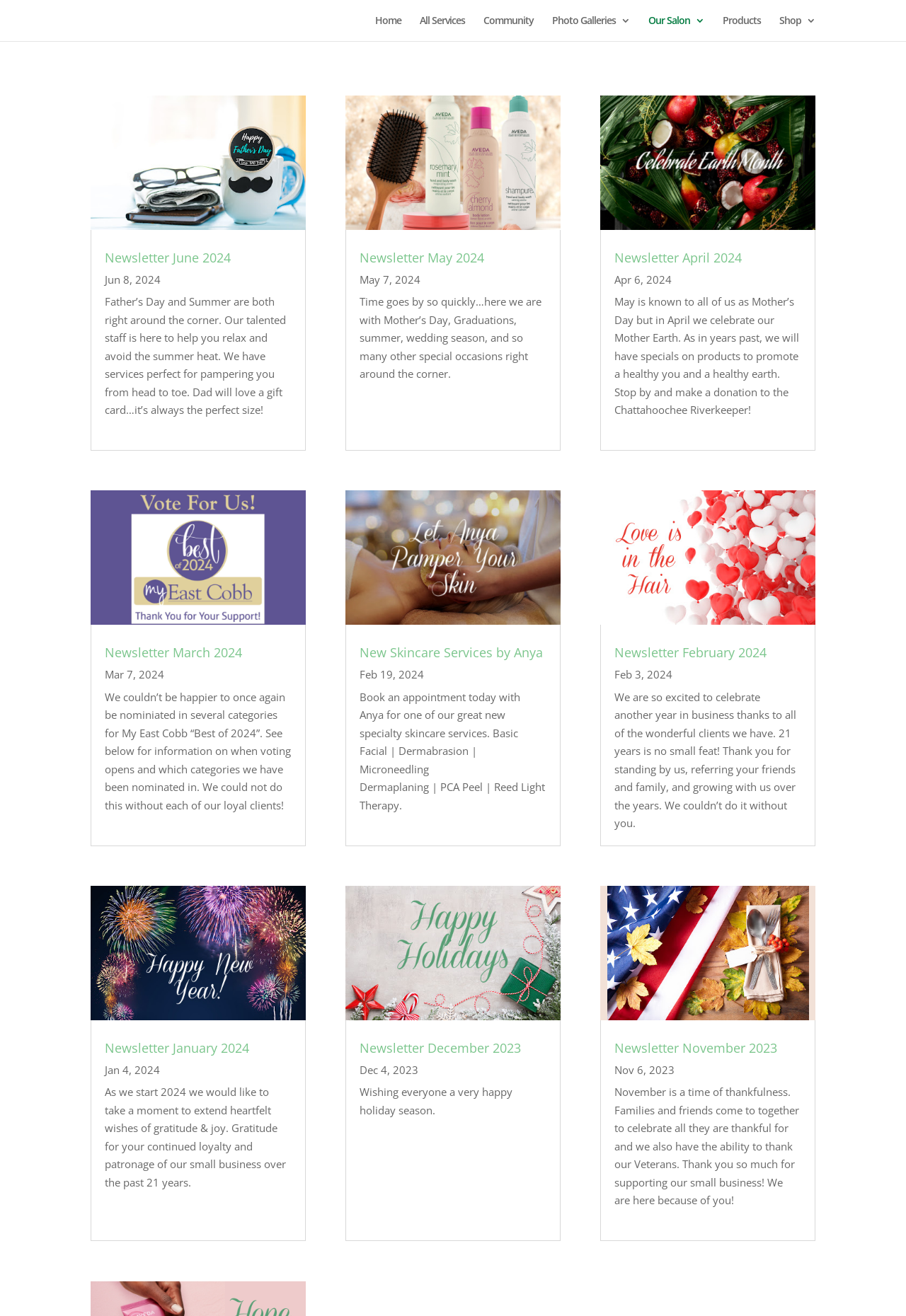Specify the bounding box coordinates of the area to click in order to execute this command: 'Click Home'. The coordinates should consist of four float numbers ranging from 0 to 1, and should be formatted as [left, top, right, bottom].

[0.414, 0.012, 0.443, 0.031]